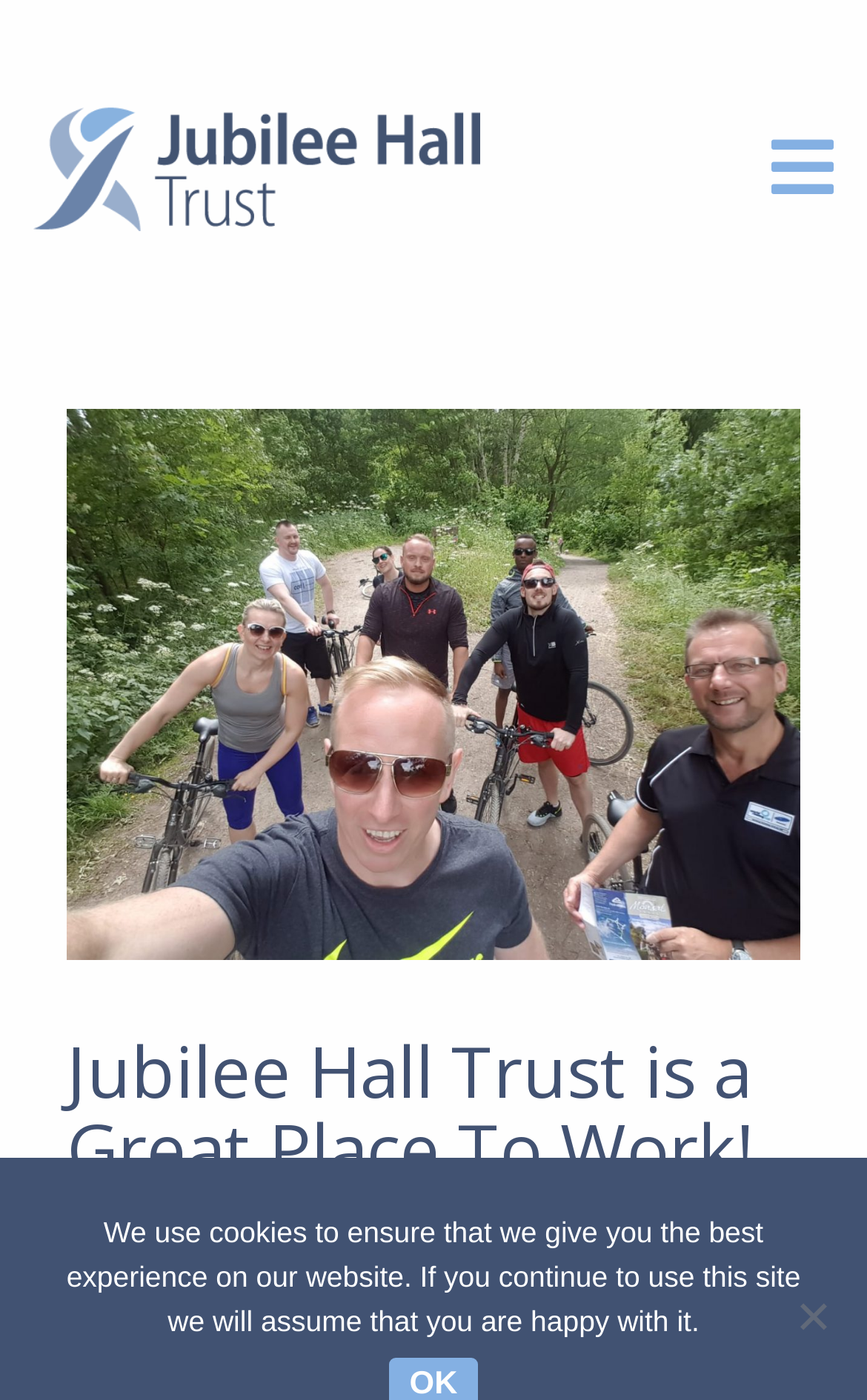Please provide a detailed answer to the question below based on the screenshot: 
What is the purpose of the cookies on the webpage?

The purpose of the cookies on the webpage is to ensure that the user has the best experience on the website. This is mentioned in the cookie policy statement located at the bottom of the webpage, which says 'We use cookies to ensure that we give you the best experience on our website.'